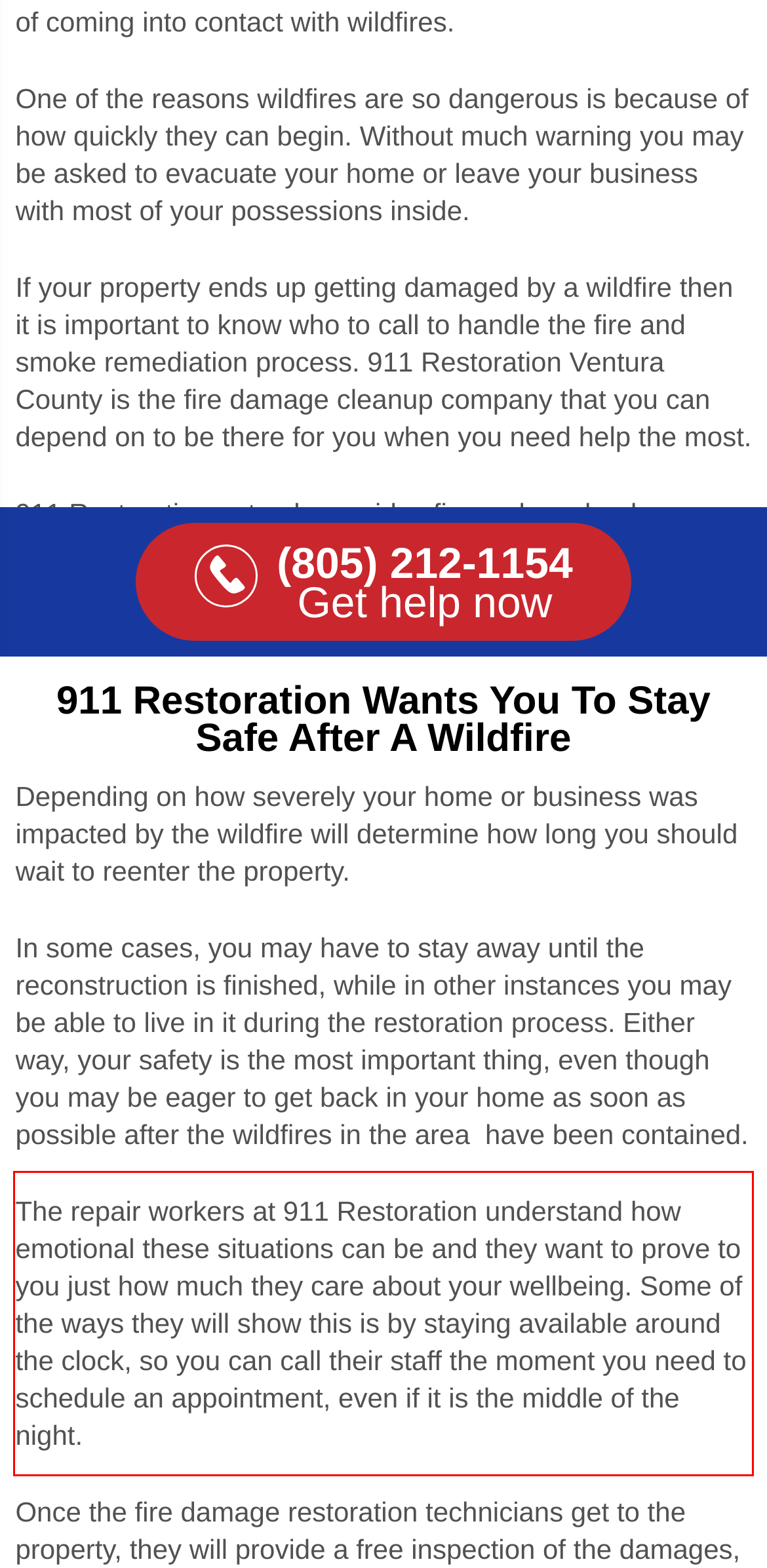Extract and provide the text found inside the red rectangle in the screenshot of the webpage.

The repair workers at 911 Restoration understand how emotional these situations can be and they want to prove to you just how much they care about your wellbeing. Some of the ways they will show this is by staying available around the clock, so you can call their staff the moment you need to schedule an appointment, even if it is the middle of the night.